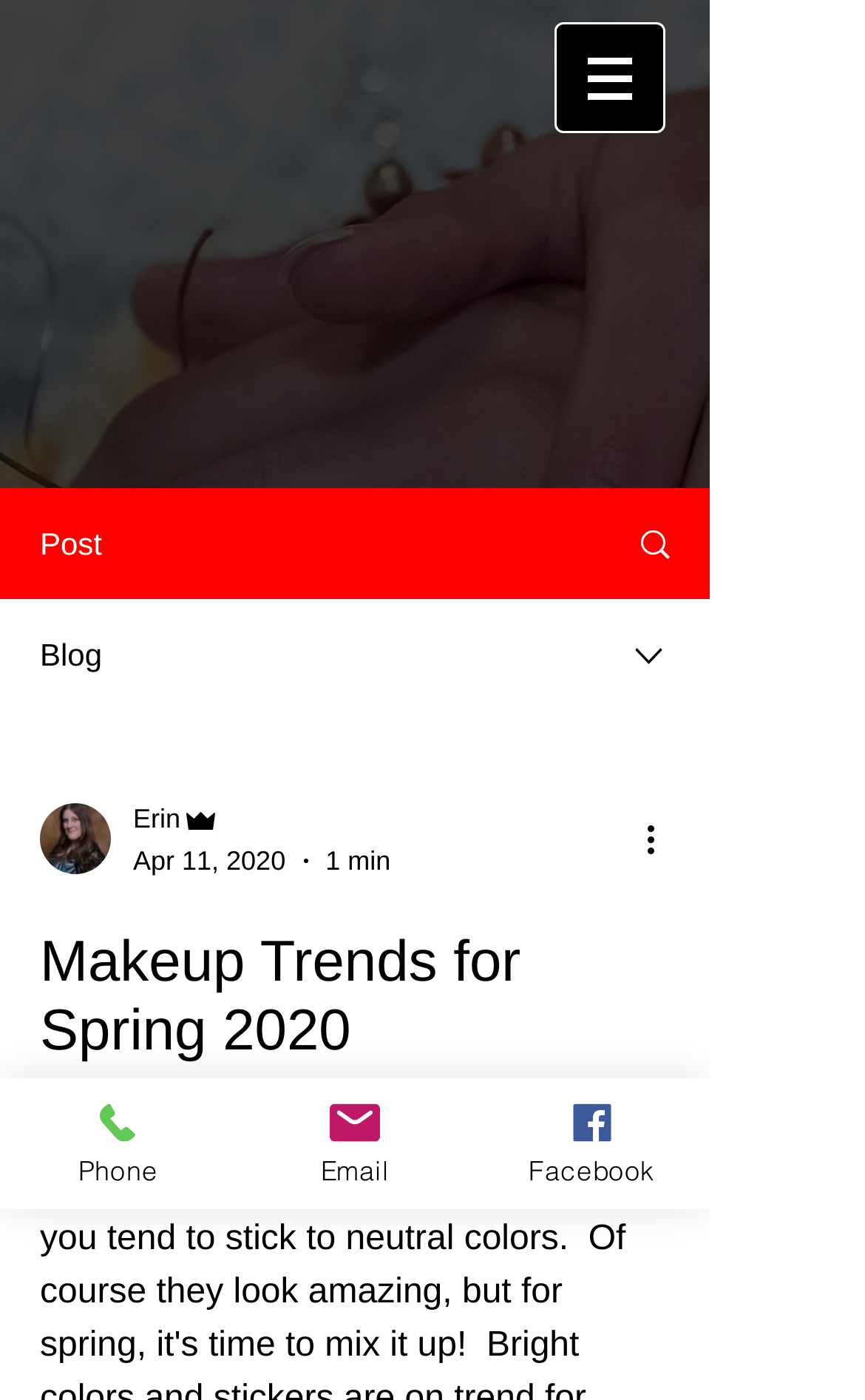What is the author's name?
Can you provide a detailed and comprehensive answer to the question?

The author's name can be found in the combobox element, which has a generic element 'Erin' as its child. This suggests that the author's name is Erin.